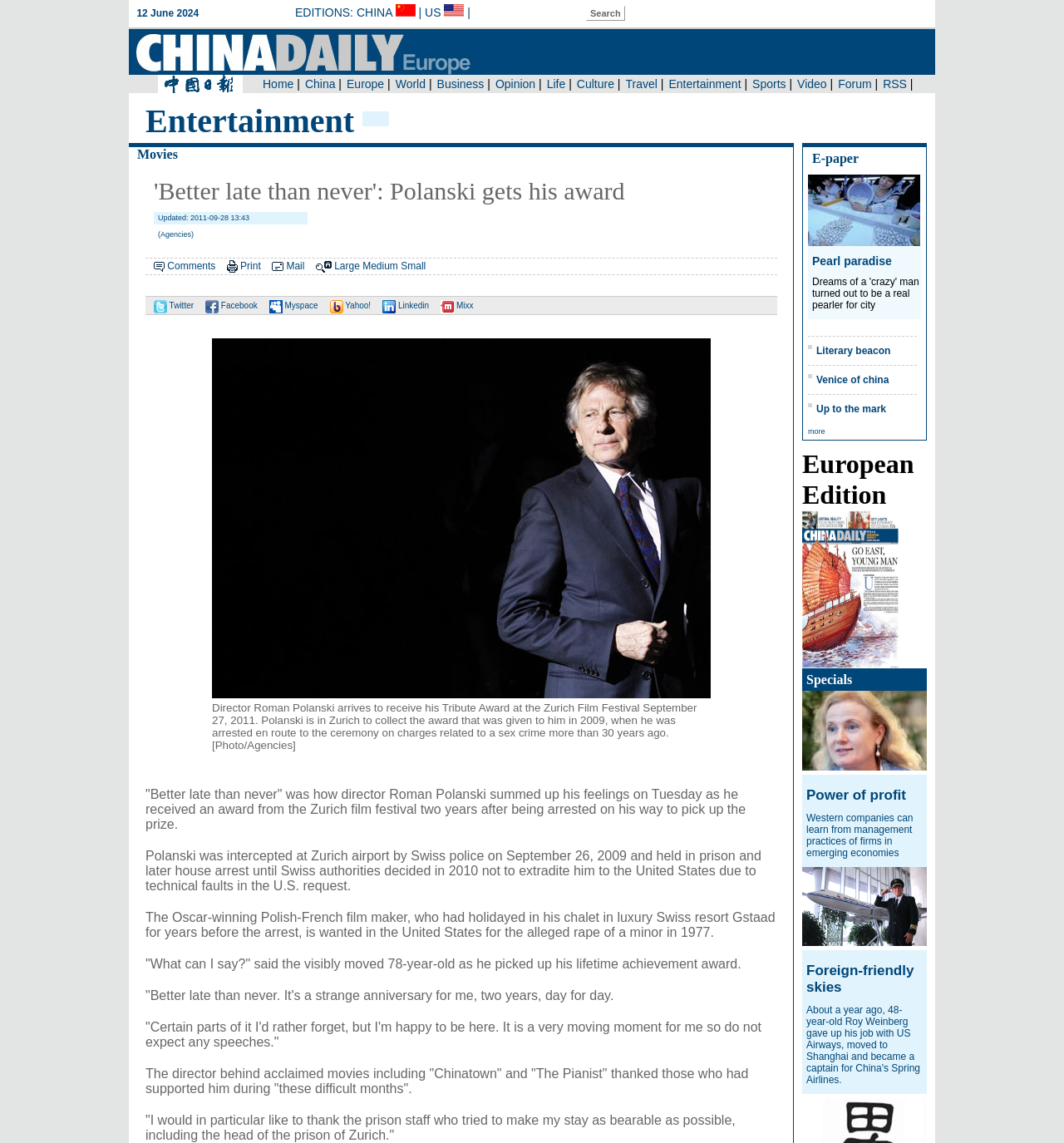What is Roman Polanski's occupation?
Give a detailed explanation using the information visible in the image.

Based on the webpage content, Roman Polanski is referred to as a 'director' and is mentioned to have received a lifetime achievement award, indicating that he is a film director.